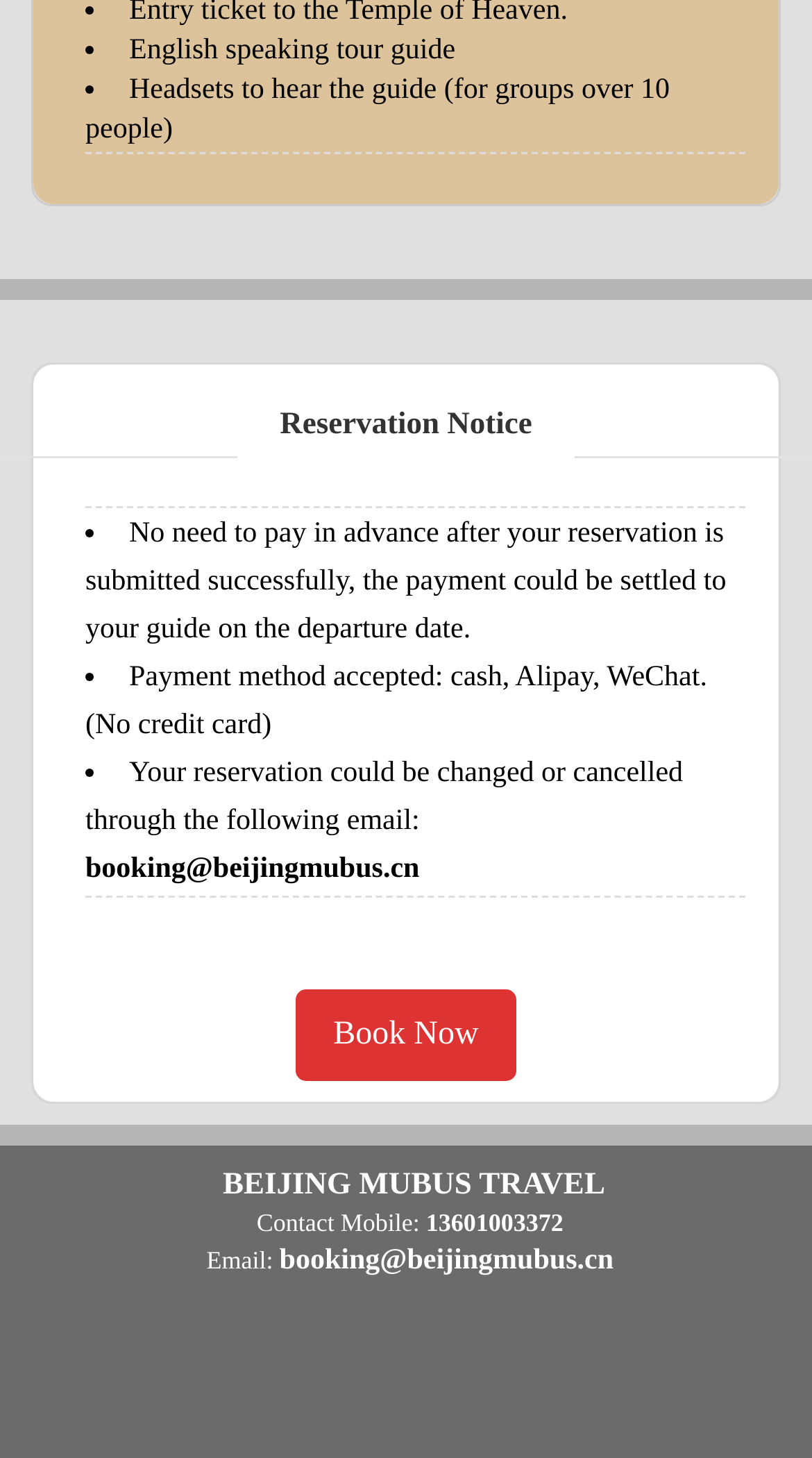What is the contact mobile number?
Using the visual information, answer the question in a single word or phrase.

13601003372